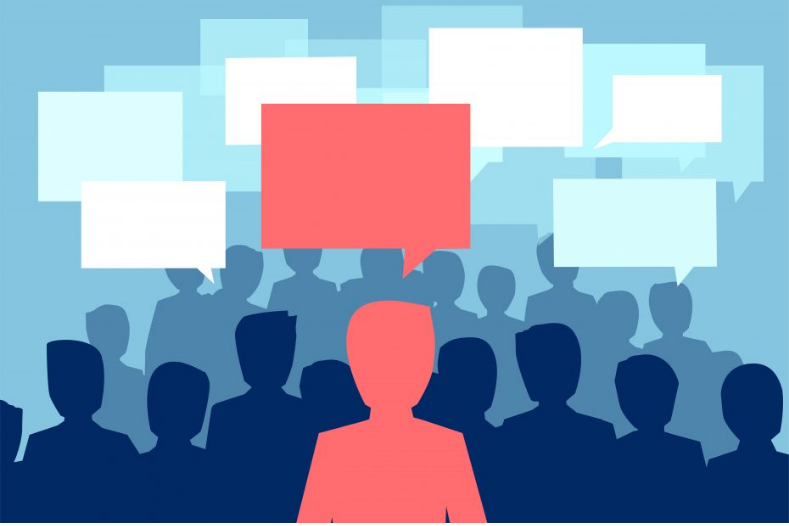What do the speech bubbles represent?
Please answer the question as detailed as possible based on the image.

The speech bubbles of different colors hovering above the crowd represent the ideas or messages being conveyed by the leader to the audience, with one prominently highlighted in red, suggesting a focus on an important message or idea.